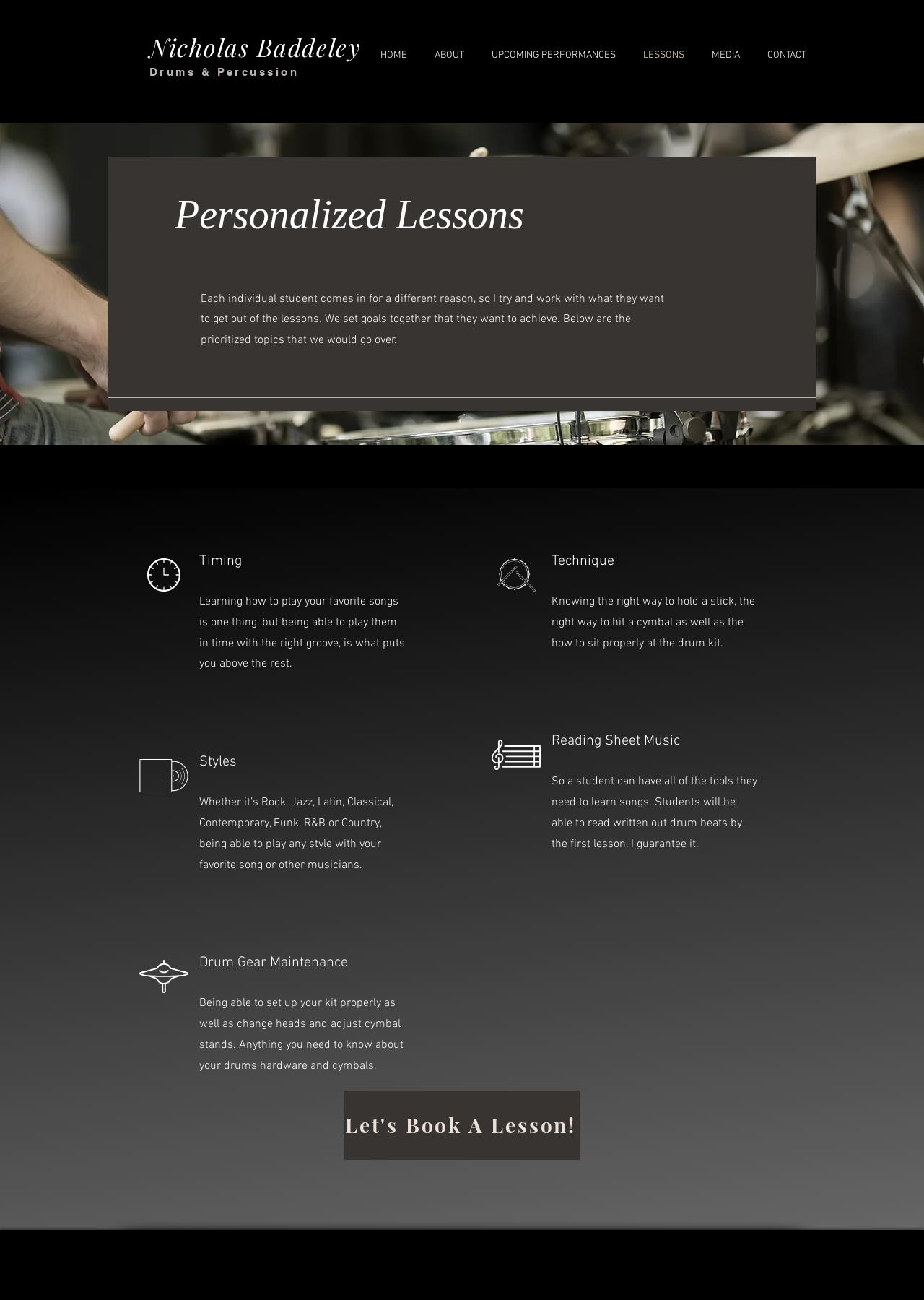What is the name of the person offering lessons?
Based on the content of the image, thoroughly explain and answer the question.

The name 'Nicholas Baddeley' is mentioned as the heading on the webpage, and it is also the text of the link with the same name, indicating that it is the name of the person offering lessons.